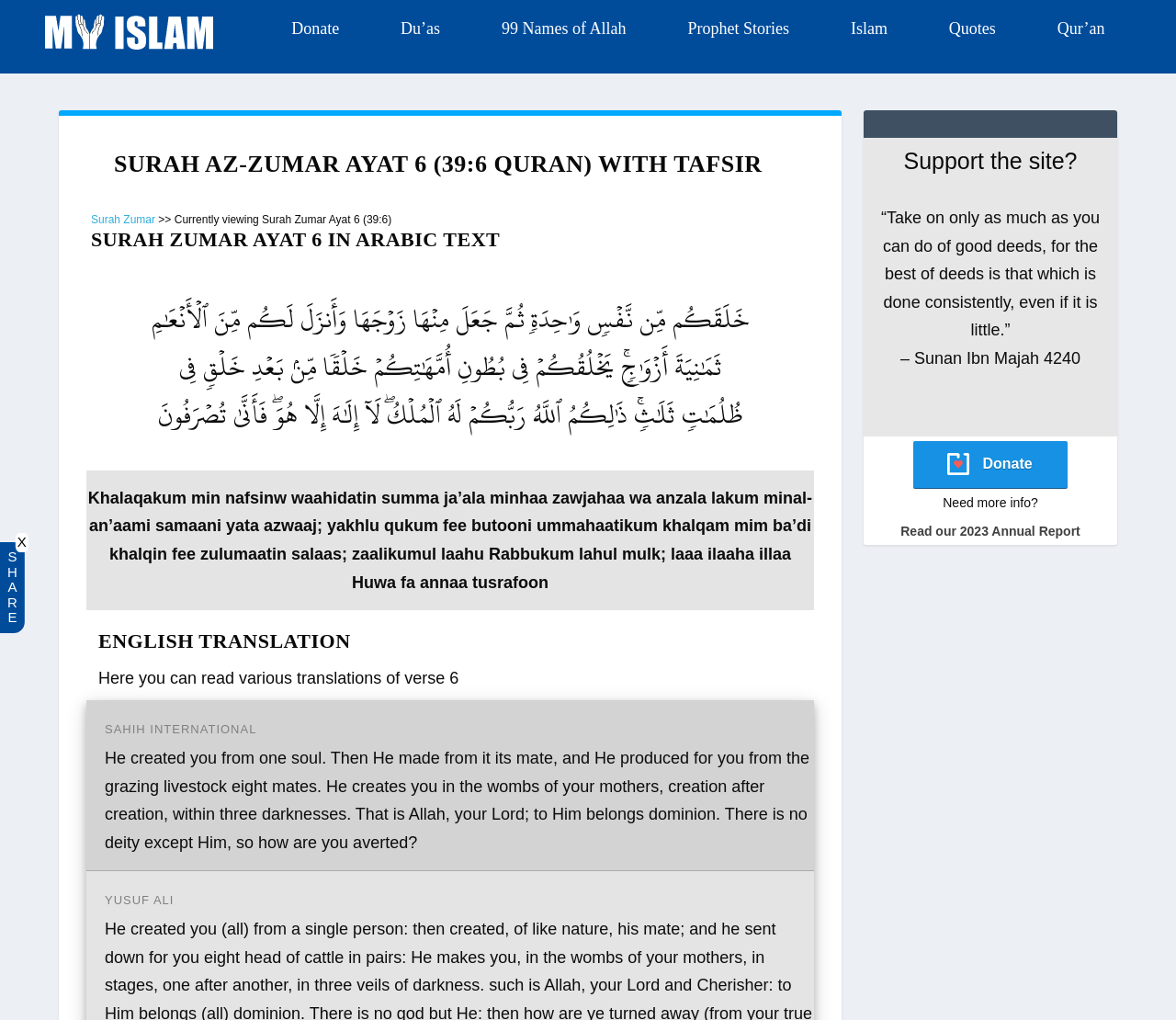Please give the bounding box coordinates of the area that should be clicked to fulfill the following instruction: "Support the site by clicking the Donate button". The coordinates should be in the format of four float numbers from 0 to 1, i.e., [left, top, right, bottom].

[0.777, 0.432, 0.908, 0.478]